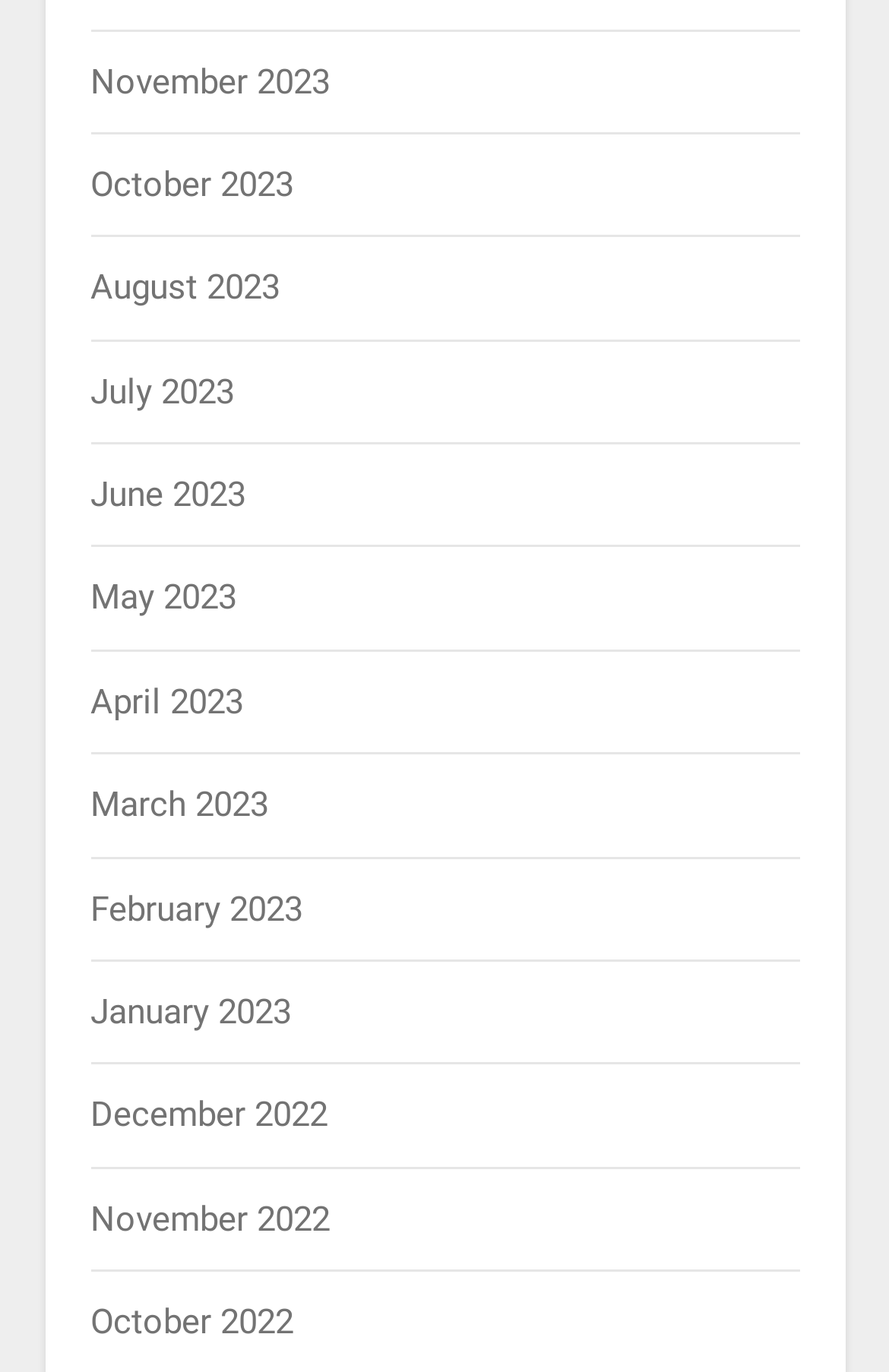Please provide a comprehensive response to the question based on the details in the image: What is the vertical position of 'June 2023' relative to 'May 2023'?

By comparing the y1 and y2 coordinates of the bounding boxes of 'June 2023' and 'May 2023', I can see that 'June 2023' has a larger y1 and y2 value, which means it is positioned below 'May 2023'.